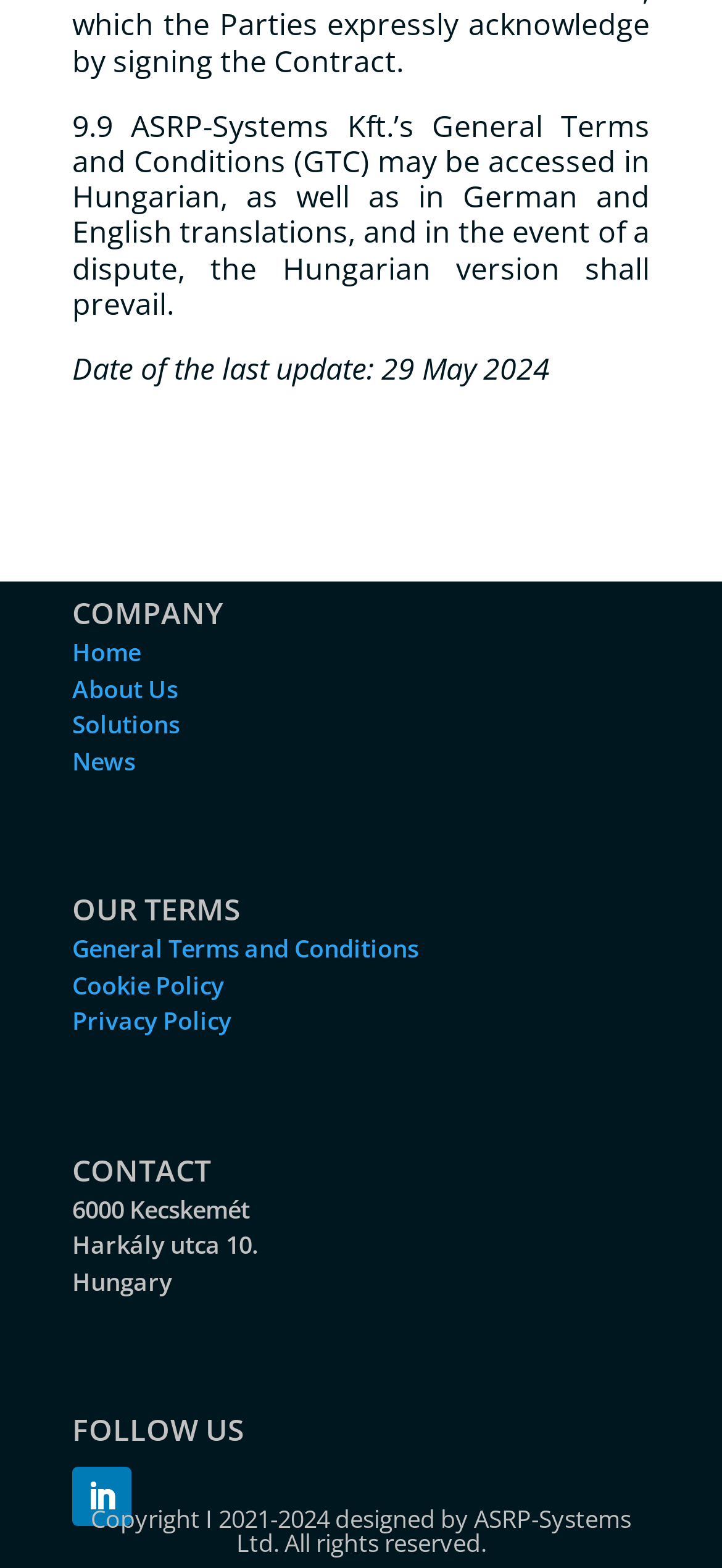What is the date of the last update?
Using the details from the image, give an elaborate explanation to answer the question.

I found the date of the last update '29 May 2024' in the StaticText element with ID 549, which is located below the company name.